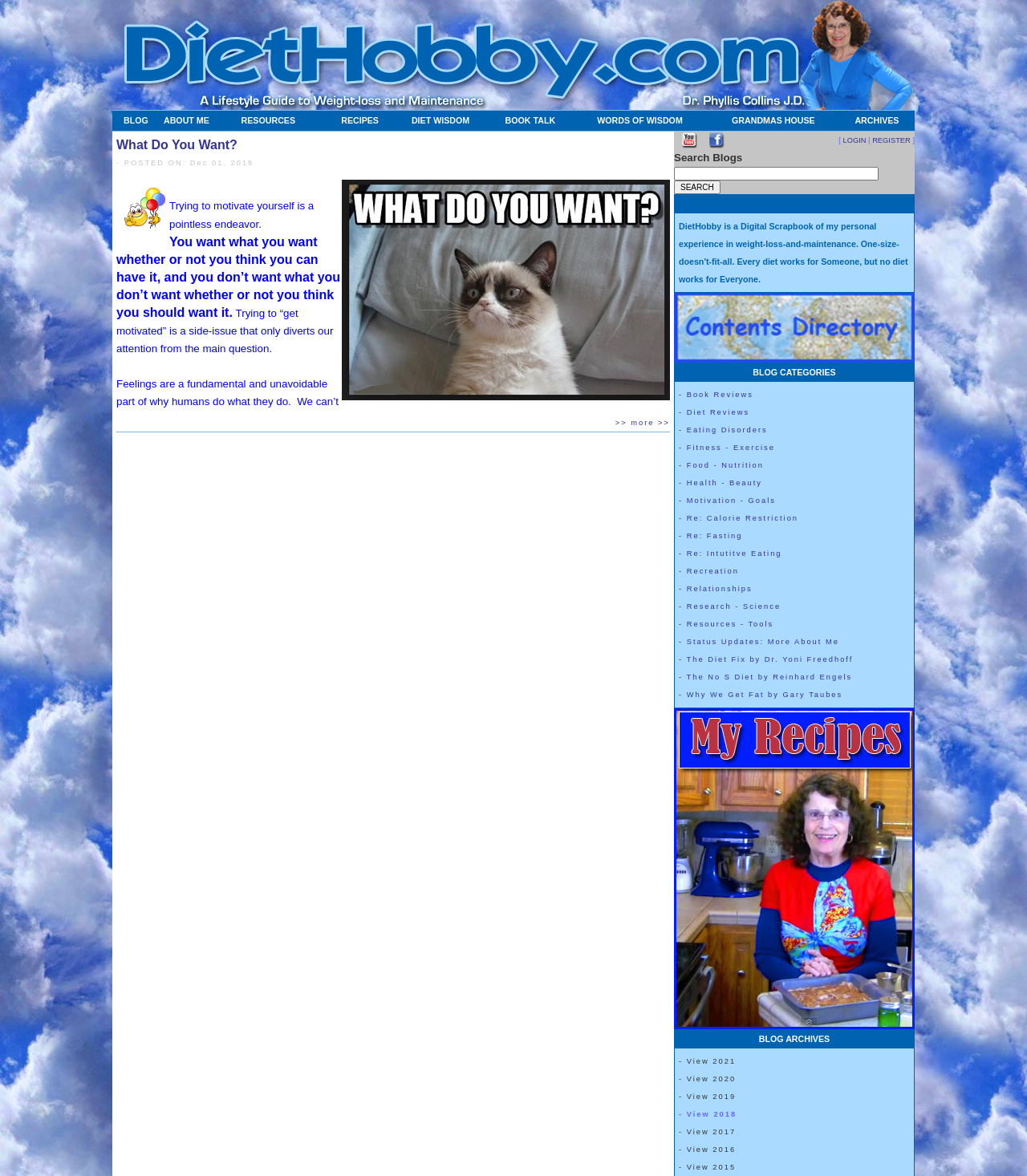Please specify the bounding box coordinates of the area that should be clicked to accomplish the following instruction: "Click on the BLOG link". The coordinates should consist of four float numbers between 0 and 1, i.e., [left, top, right, bottom].

[0.109, 0.094, 0.155, 0.111]